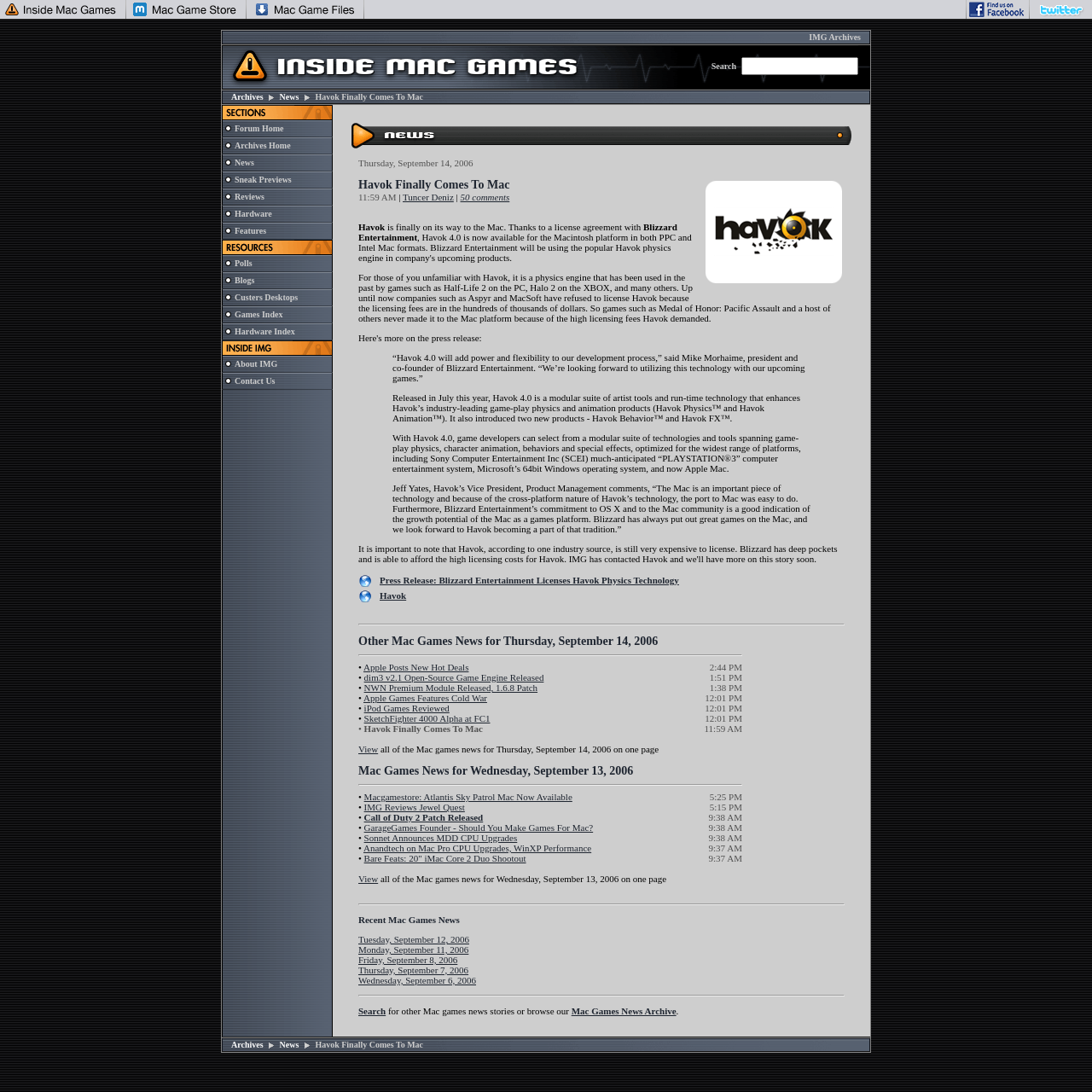Reply to the question below using a single word or brief phrase:
How many layout tables are on this webpage?

5